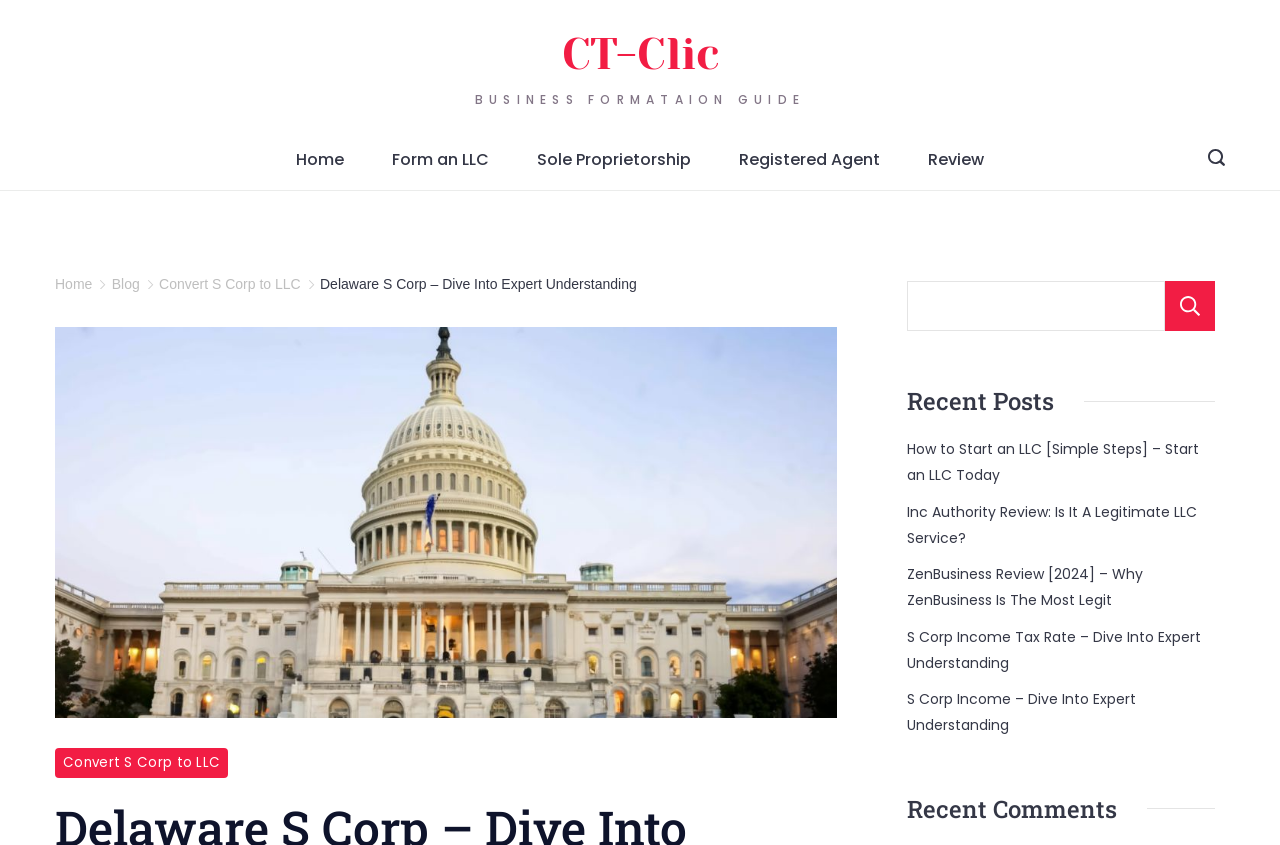Please specify the bounding box coordinates of the element that should be clicked to execute the given instruction: 'View recent comments'. Ensure the coordinates are four float numbers between 0 and 1, expressed as [left, top, right, bottom].

[0.709, 0.933, 0.949, 0.98]